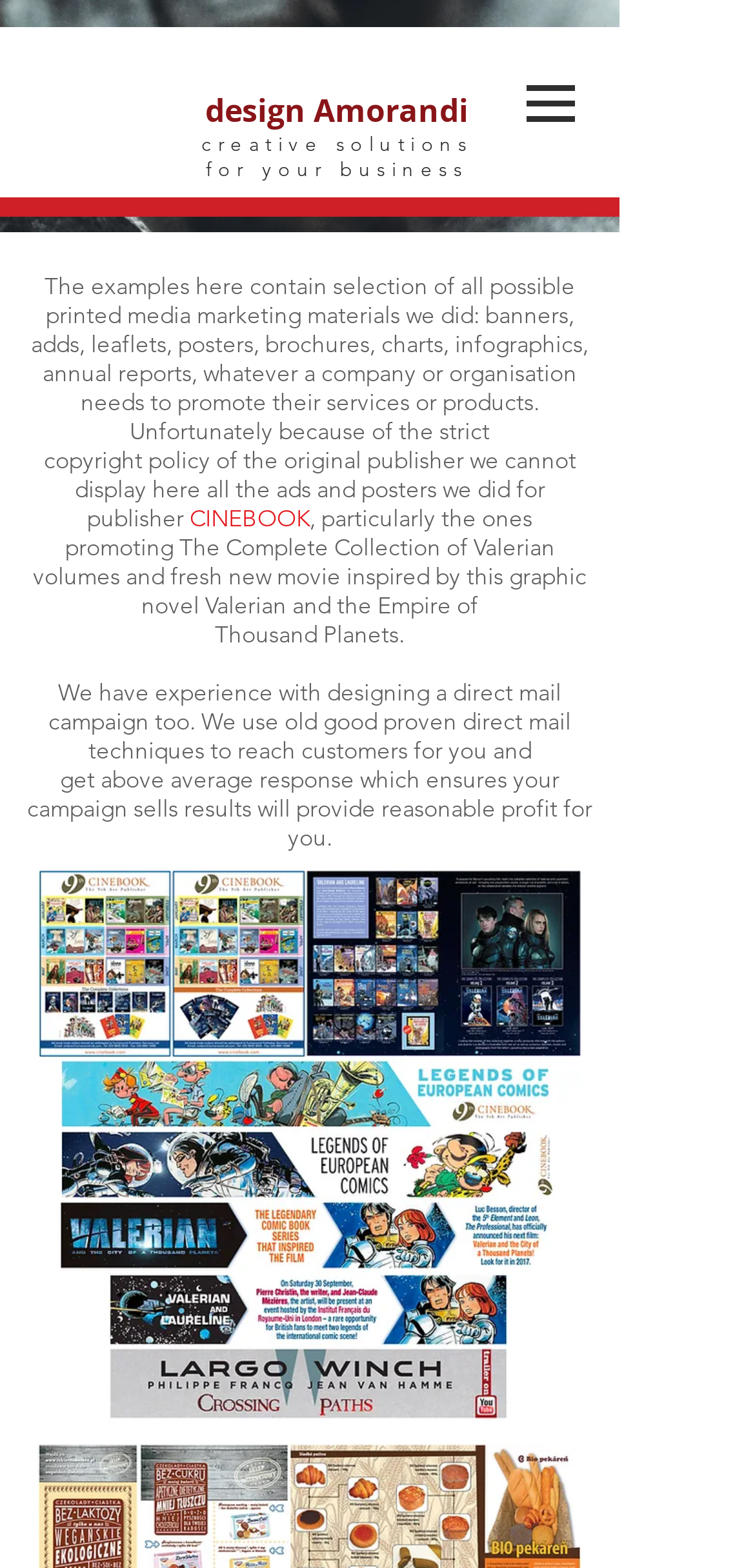What is the company's experience with direct mail campaigns?
Please interpret the details in the image and answer the question thoroughly.

According to the webpage, Design Amorandi has experience with designing direct mail campaigns, using old proven techniques to reach customers and achieve above-average response rates.